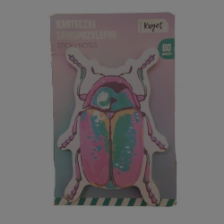What is the dominant color scheme of the background?
Deliver a detailed and extensive answer to the question.

The background of the image is subtly blended with pastel shades, which gives it a soft and calming appearance that complements the vibrant colors of the sticky notes.